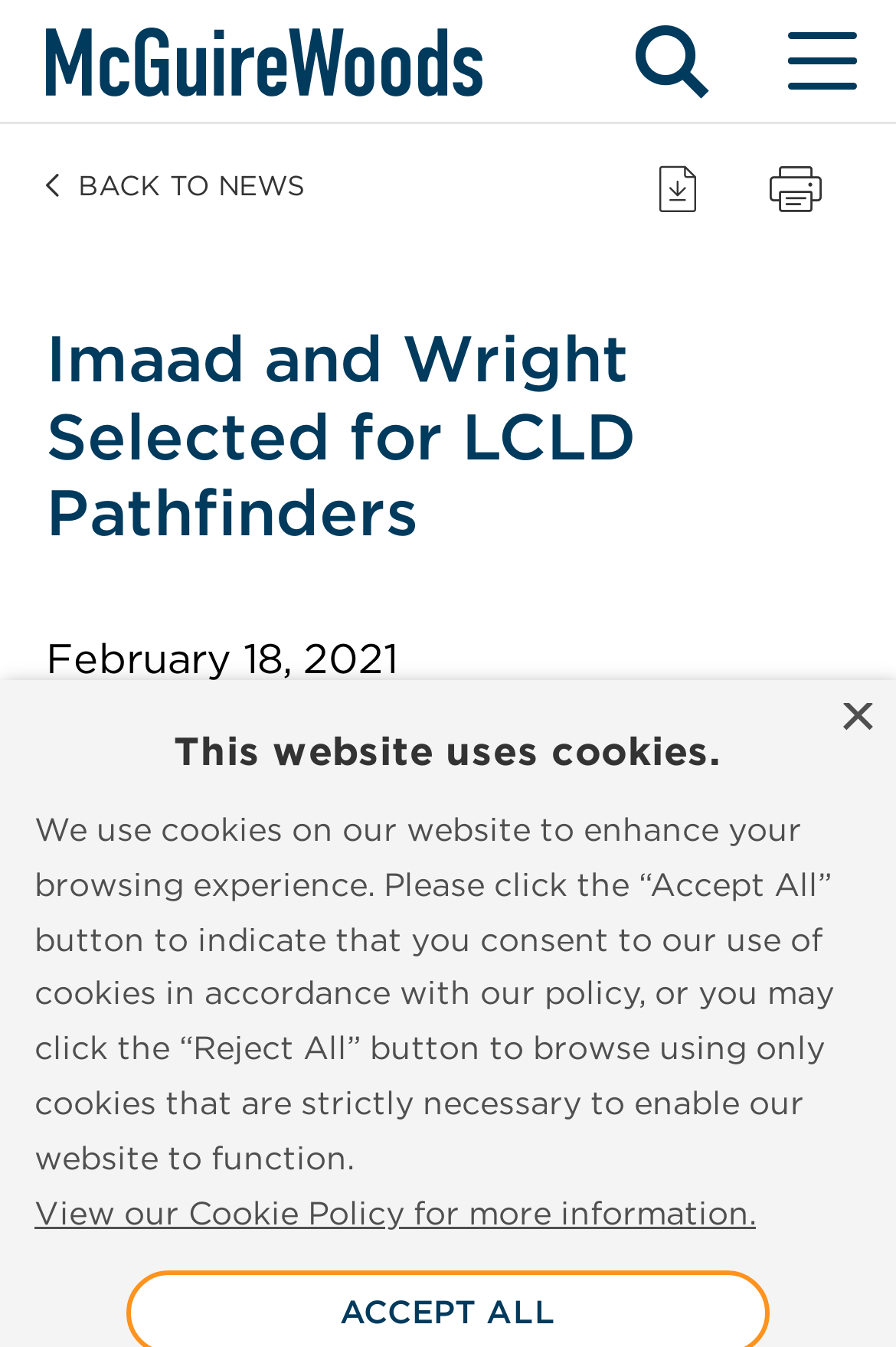Find the headline of the webpage and generate its text content.

Imaad and Wright Selected for LCLD Pathfinders